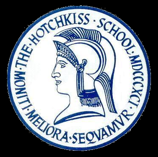Describe the image with as much detail as possible.

The image prominently displays the official seal of The Hotchkiss School, featuring a classical design that showcases a side profile of a helmeted figure, symbolizing wisdom and strength. The intricate blue illustration is encircled by the school's name, "THE HOTCHKISS SCHOOL," along with the Latin phrases "MDCXC," indicating its founding year of 1891, and "MELIORA SEQUAMUR," which translates to "We strive for better." This emblem represents the institution's commitment to academic excellence and its rich history.